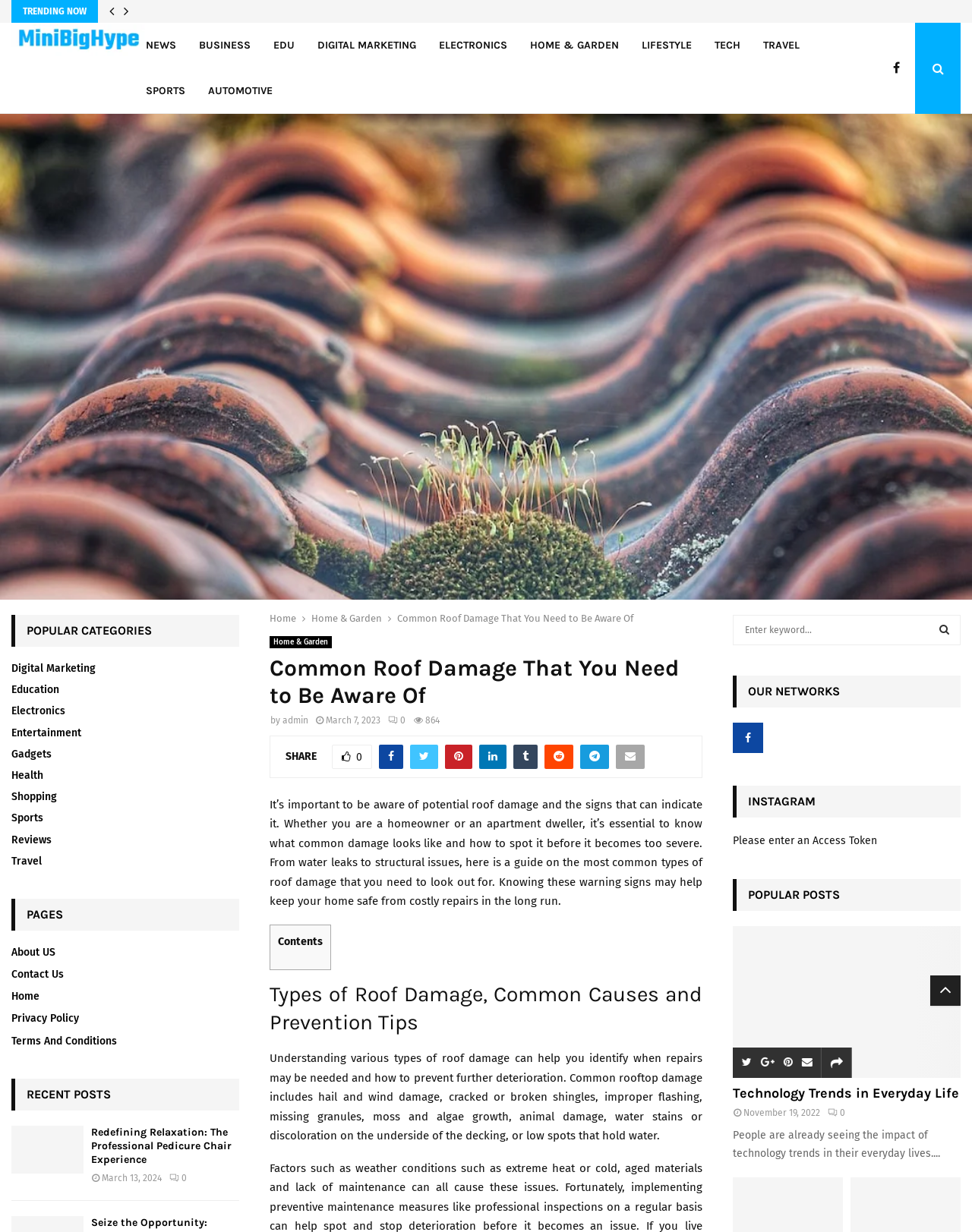Please locate the bounding box coordinates of the element that should be clicked to achieve the given instruction: "Click on the 'Home & Garden' category".

[0.32, 0.497, 0.393, 0.506]